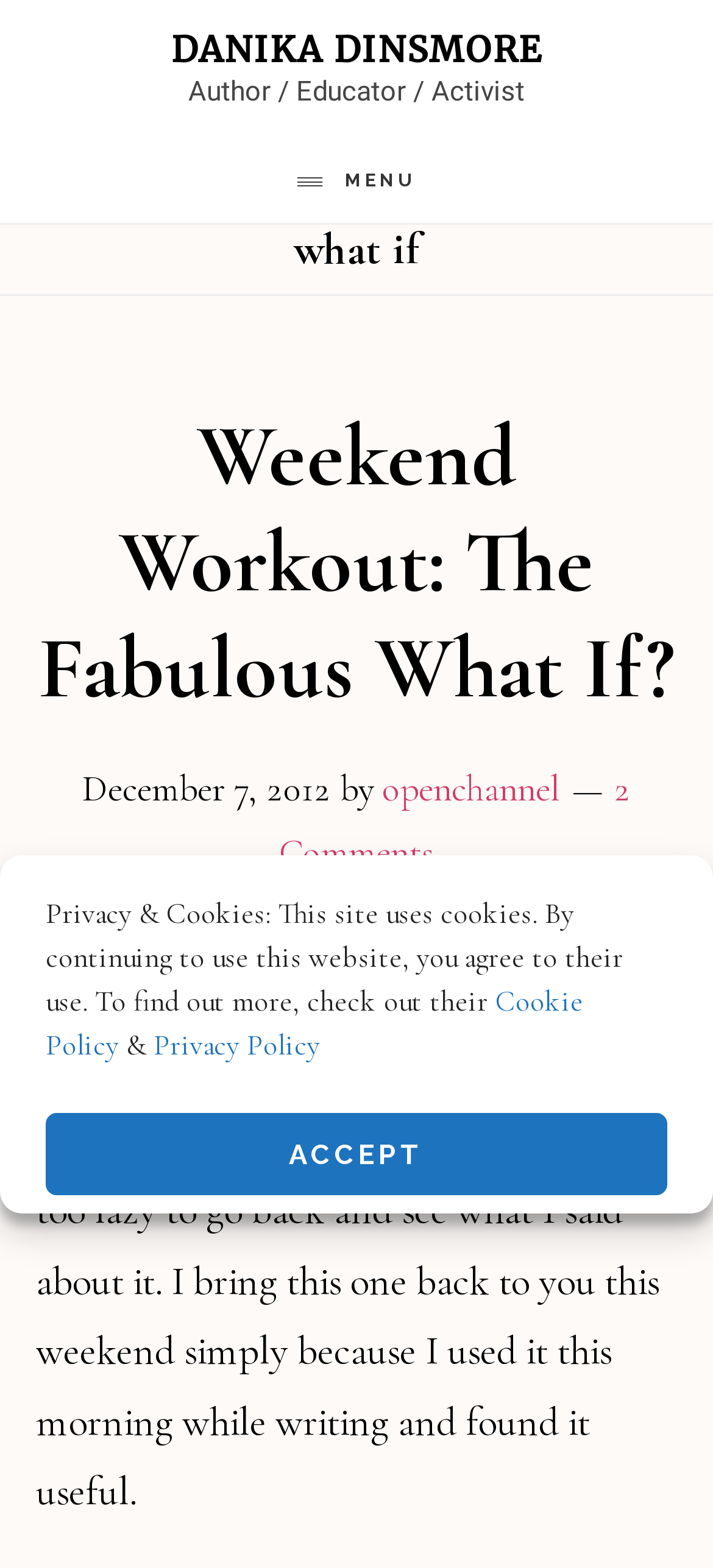Predict the bounding box of the UI element based on this description: "Cookie Policy".

[0.064, 0.627, 0.818, 0.678]